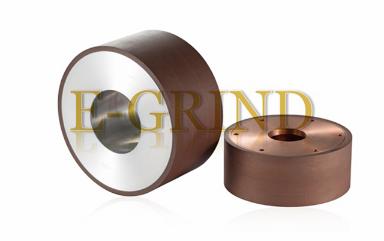Using the details from the image, please elaborate on the following question: What is emphasized in the composition of the grinding wheels?

The caption highlights that the composition of the grinding wheels emphasizes durability and stability, making them suitable for high-efficiency grinding and various grinding operations.